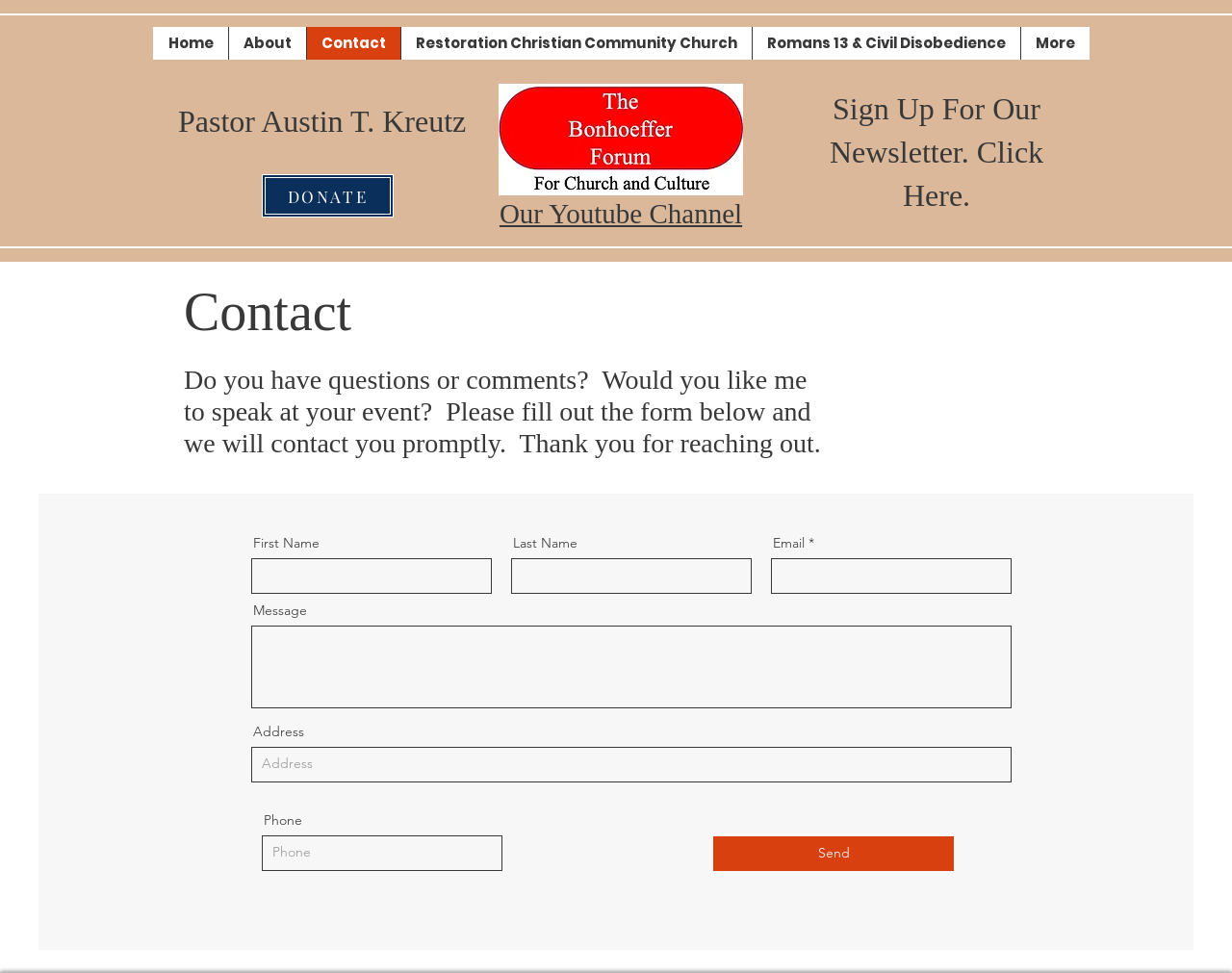Provide a brief response in the form of a single word or phrase:
What is the purpose of this webpage?

Contact